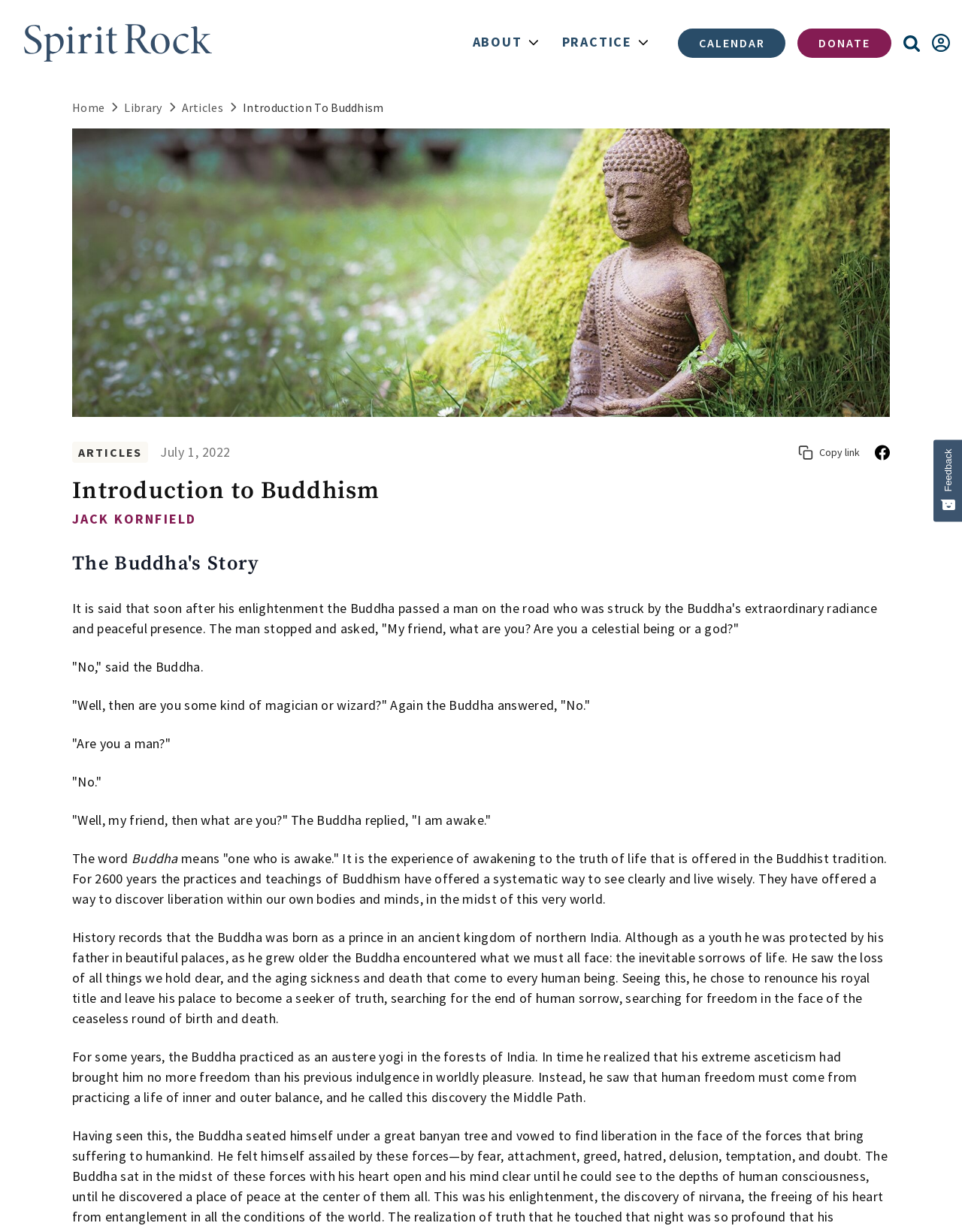Can you find the bounding box coordinates for the element to click on to achieve the instruction: "Click the Search button"?

[0.927, 0.028, 0.969, 0.042]